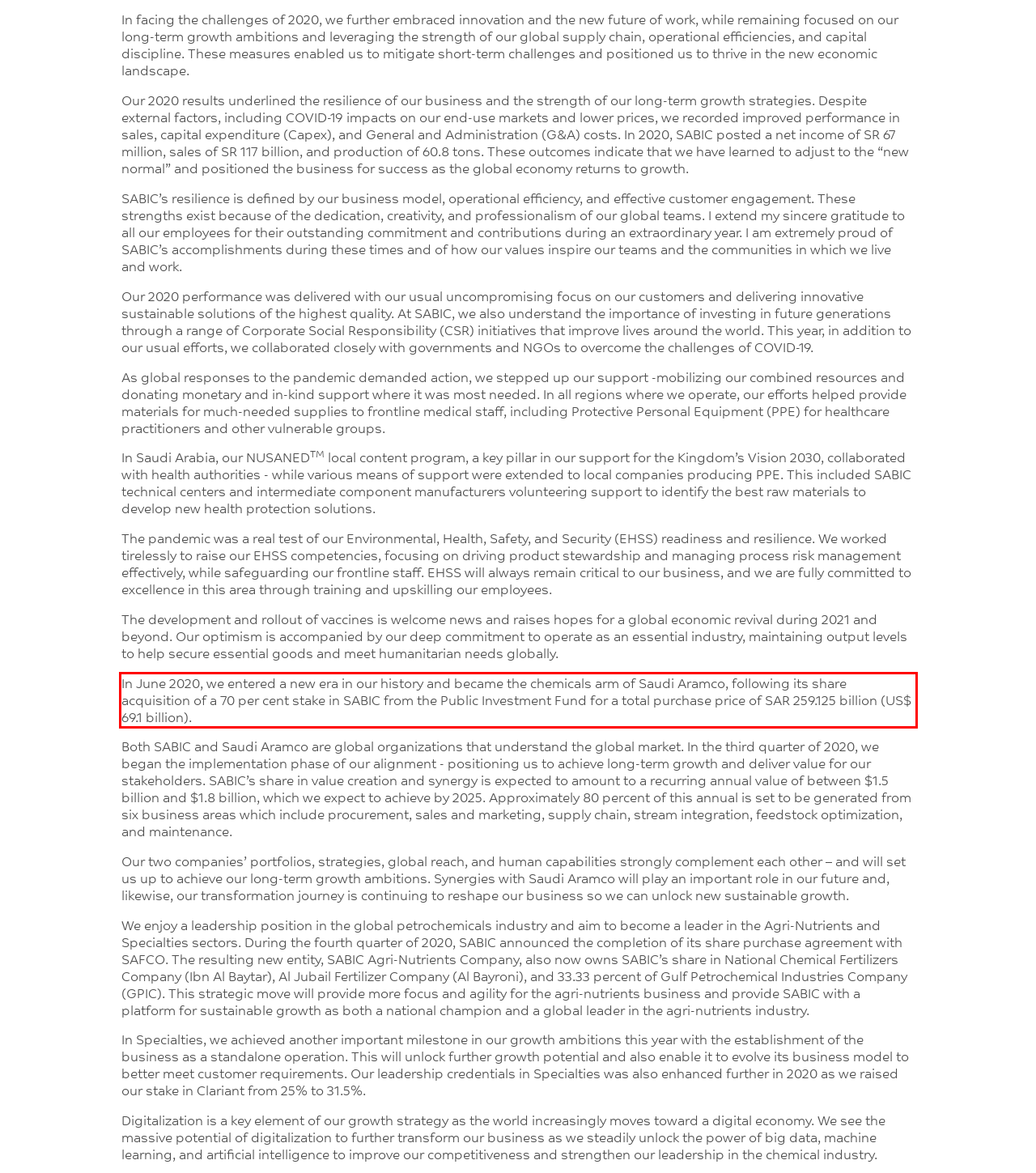Given a screenshot of a webpage with a red bounding box, extract the text content from the UI element inside the red bounding box.

In June 2020, we entered a new era in our history and became the chemicals arm of Saudi Aramco, following its share acquisition of a 70 per cent stake in SABIC from the Public Investment Fund for a total purchase price of SAR 259.125 billion (US$ 69.1 billion).